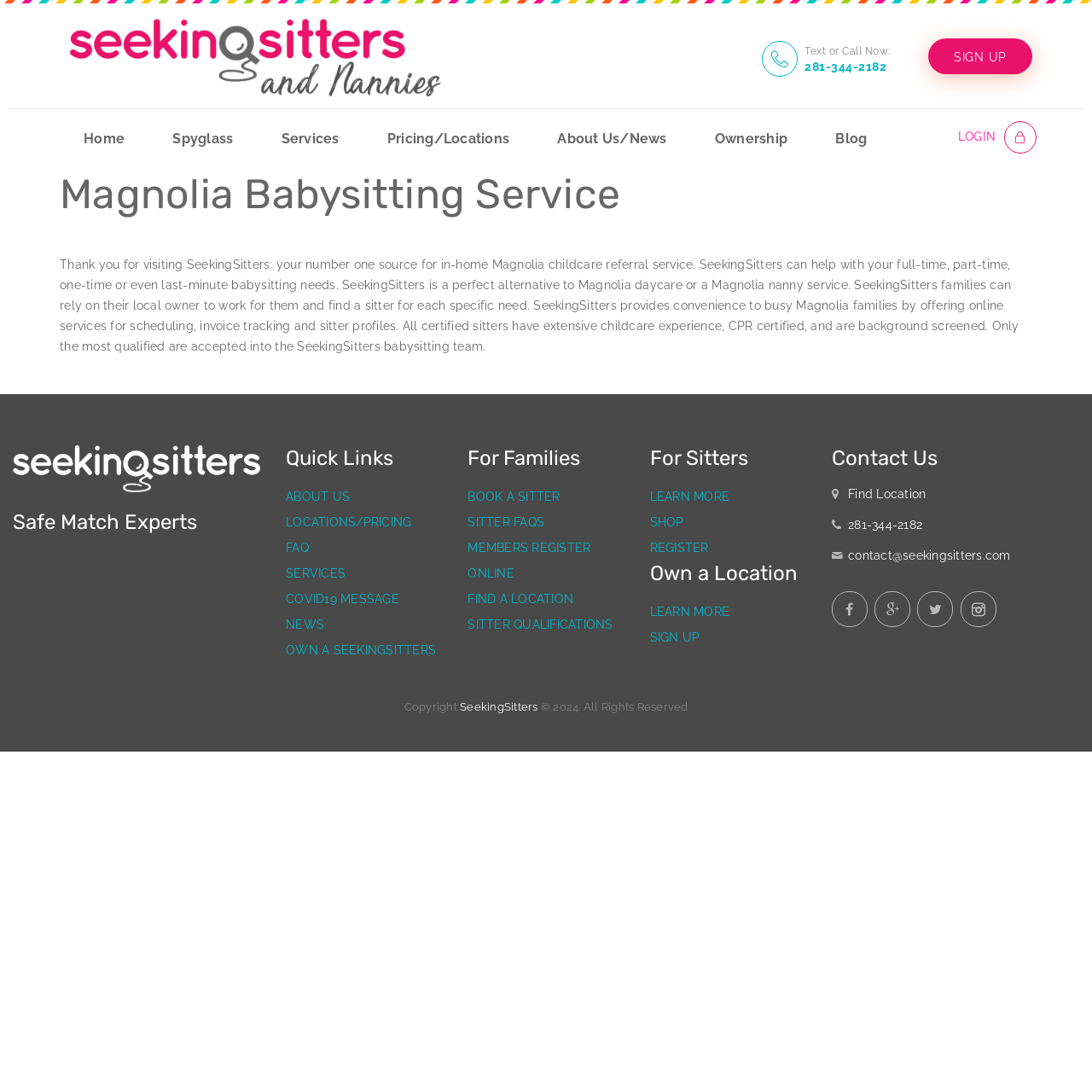Find the bounding box coordinates of the clickable region needed to perform the following instruction: "Learn more about SeekingSitters". The coordinates should be provided as four float numbers between 0 and 1, i.e., [left, top, right, bottom].

[0.012, 0.408, 0.238, 0.451]